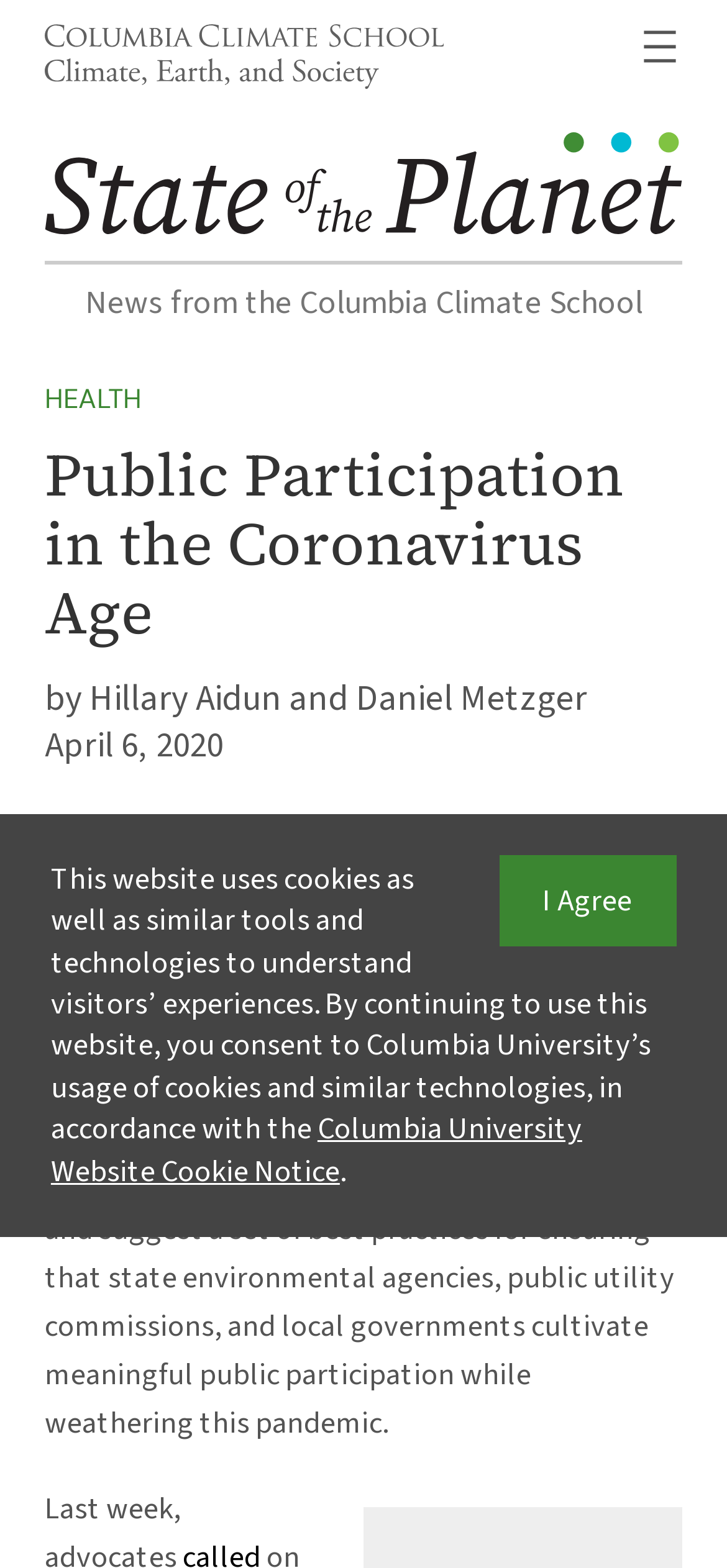Locate and extract the text of the main heading on the webpage.

Public Participation in the Coronavirus Age